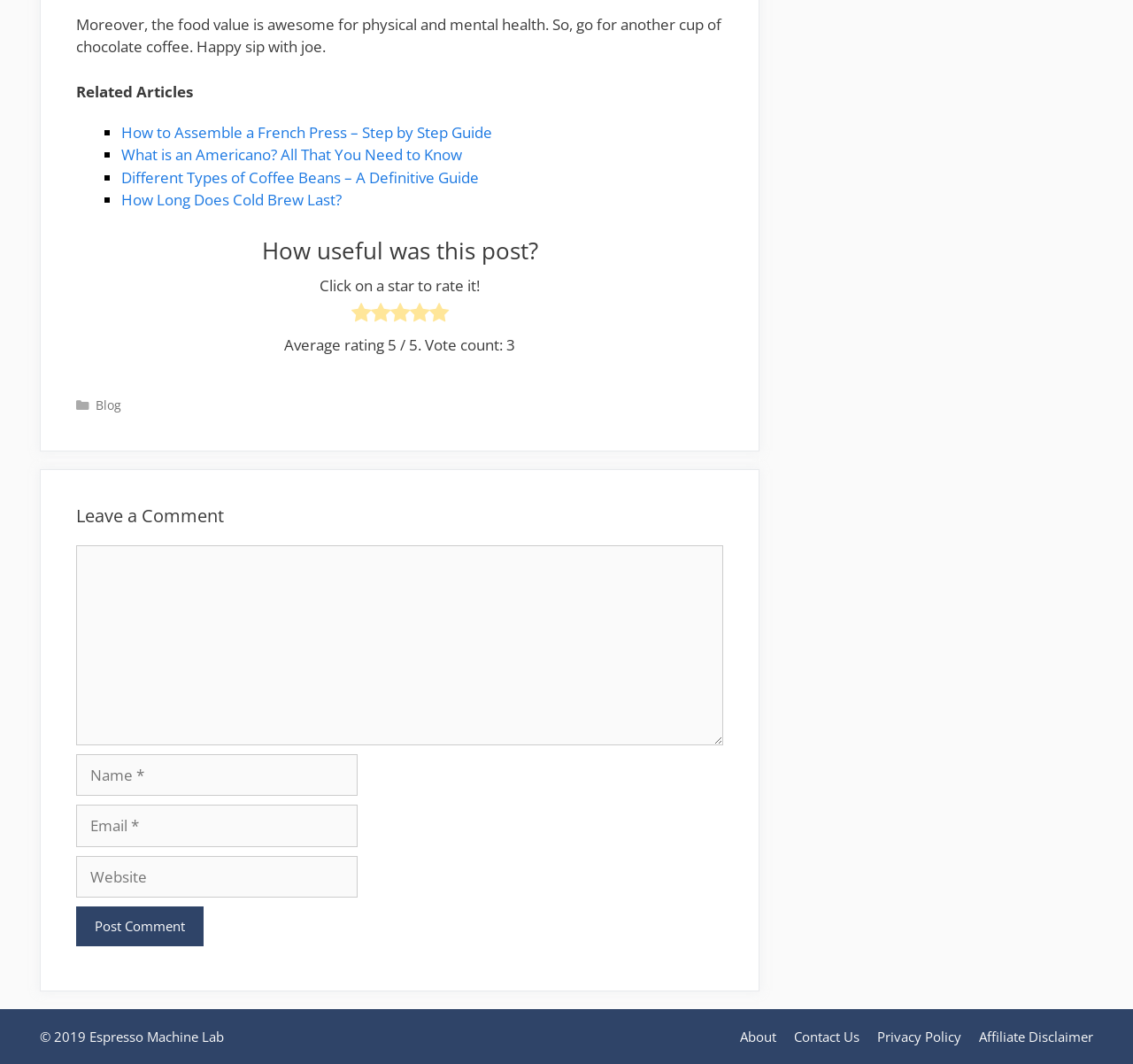What is the purpose of the rating system?
Examine the image and provide an in-depth answer to the question.

The rating system consists of a prompt 'How useful was this post?' and a set of stars to rate the post. This suggests that the purpose of the rating system is to allow users to rate the usefulness of the post.